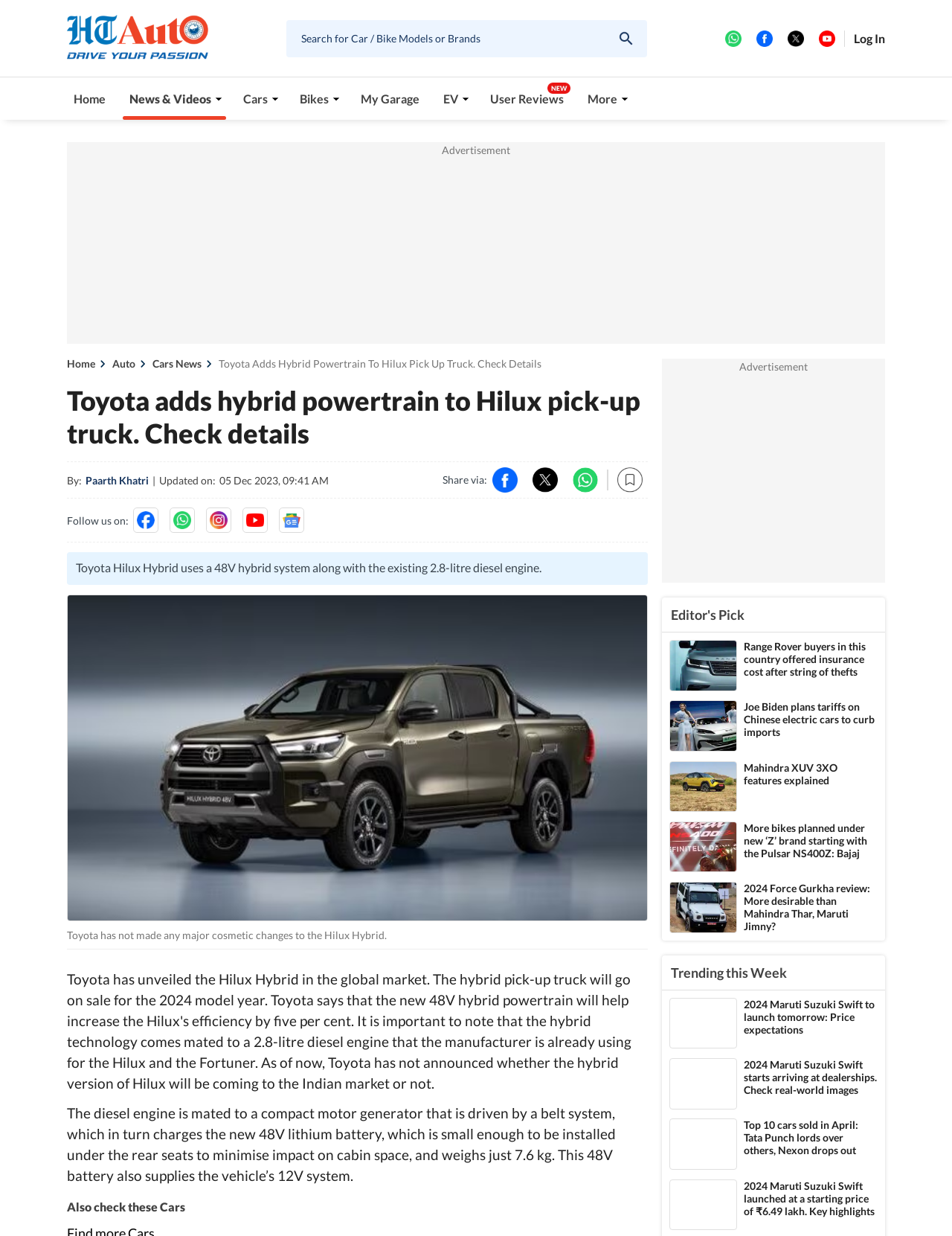Analyze and describe the webpage in a detailed narrative.

This webpage is about Toyota Hilux Hybrid, a pick-up truck that uses a 48V hybrid system along with a 2.8-litre diesel engine. At the top, there is a navigation bar with links to "Home", "News & Videos", "Cars", "Bikes", "My Garage", "EV", and "More". Below the navigation bar, there is a search box and a login link.

The main content of the webpage is divided into two sections. The left section has a heading "Toyota adds hybrid powertrain to Hilux pick-up truck. Check details" and a subheading "By: Paarth Khatri | Updated on: 05 Dec 2023, 09:41 AM". Below the subheading, there is a share button and a section with links to social media platforms.

The main article is in the left section, which describes the Toyota Hilux Hybrid's features, including its 48V lithium battery, compact motor generator, and belt system. There is also an image of the Toyota Hilux Hybrid with a caption.

On the right side, there are two sections. The top section has a heading "Also check these Cars" and lists several car models with images and links to their respective articles. The bottom section has a heading "Editor's Pick" and lists several car models with images and links to their respective articles.

At the bottom of the webpage, there is a section with a heading "Trending this Week" that lists several car models with images and links to their respective articles.